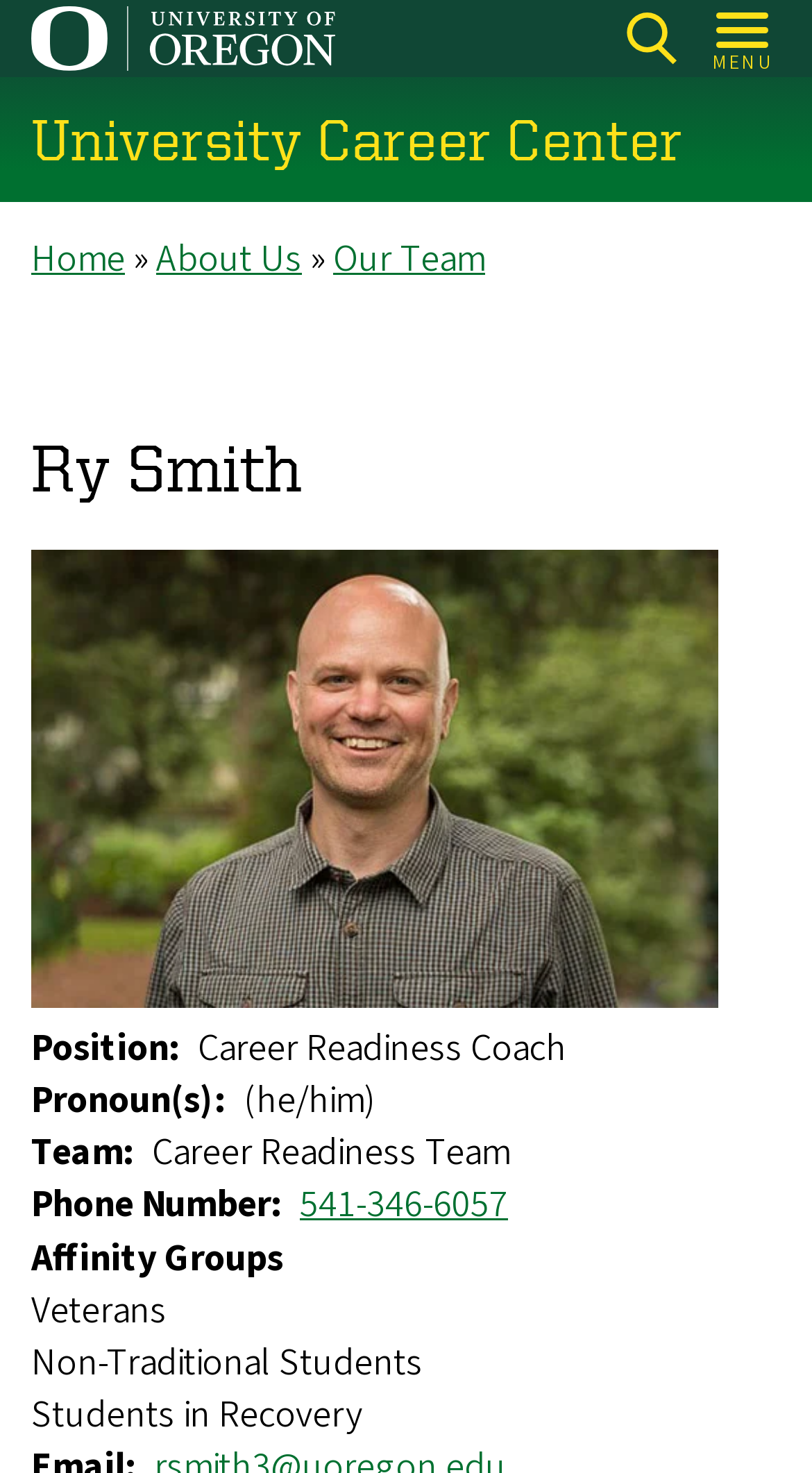What is the name of the university Ry Smith is associated with? Using the information from the screenshot, answer with a single word or phrase.

University of Oregon